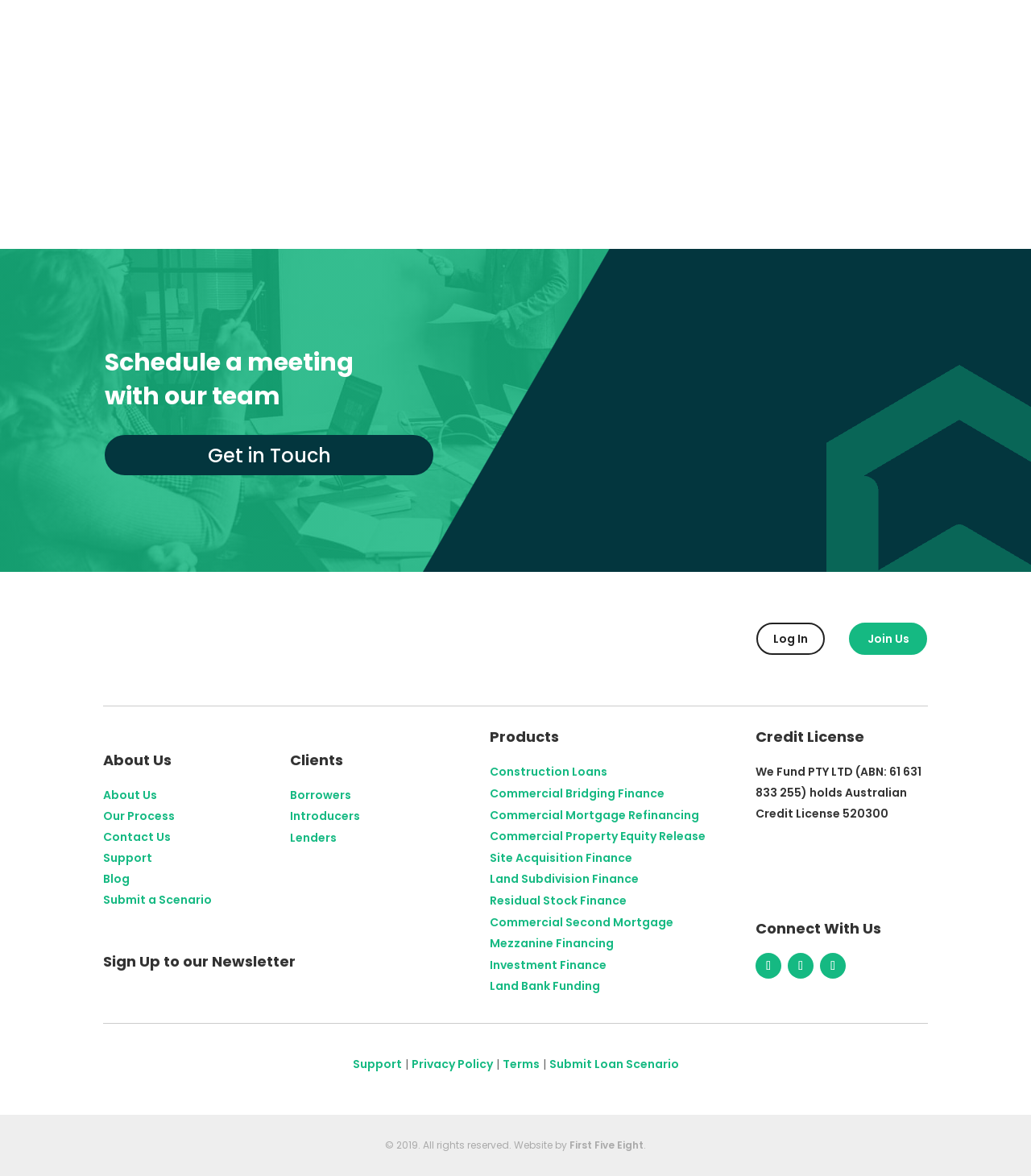Please identify the bounding box coordinates of the area that needs to be clicked to follow this instruction: "Learn more about the company's process".

[0.1, 0.687, 0.17, 0.7]